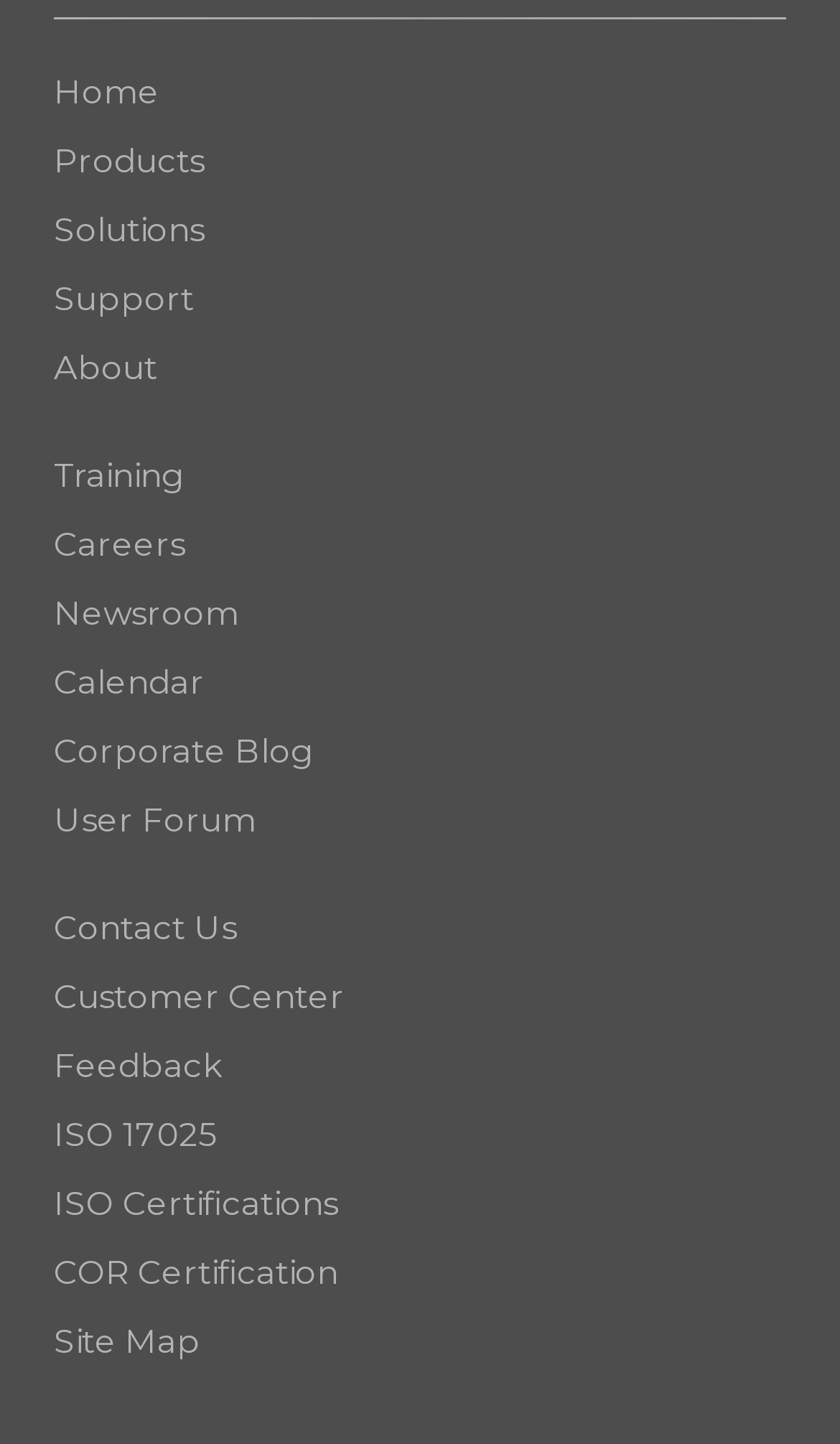Determine the bounding box coordinates of the UI element described by: "Corporate Blog".

[0.064, 0.506, 0.372, 0.534]